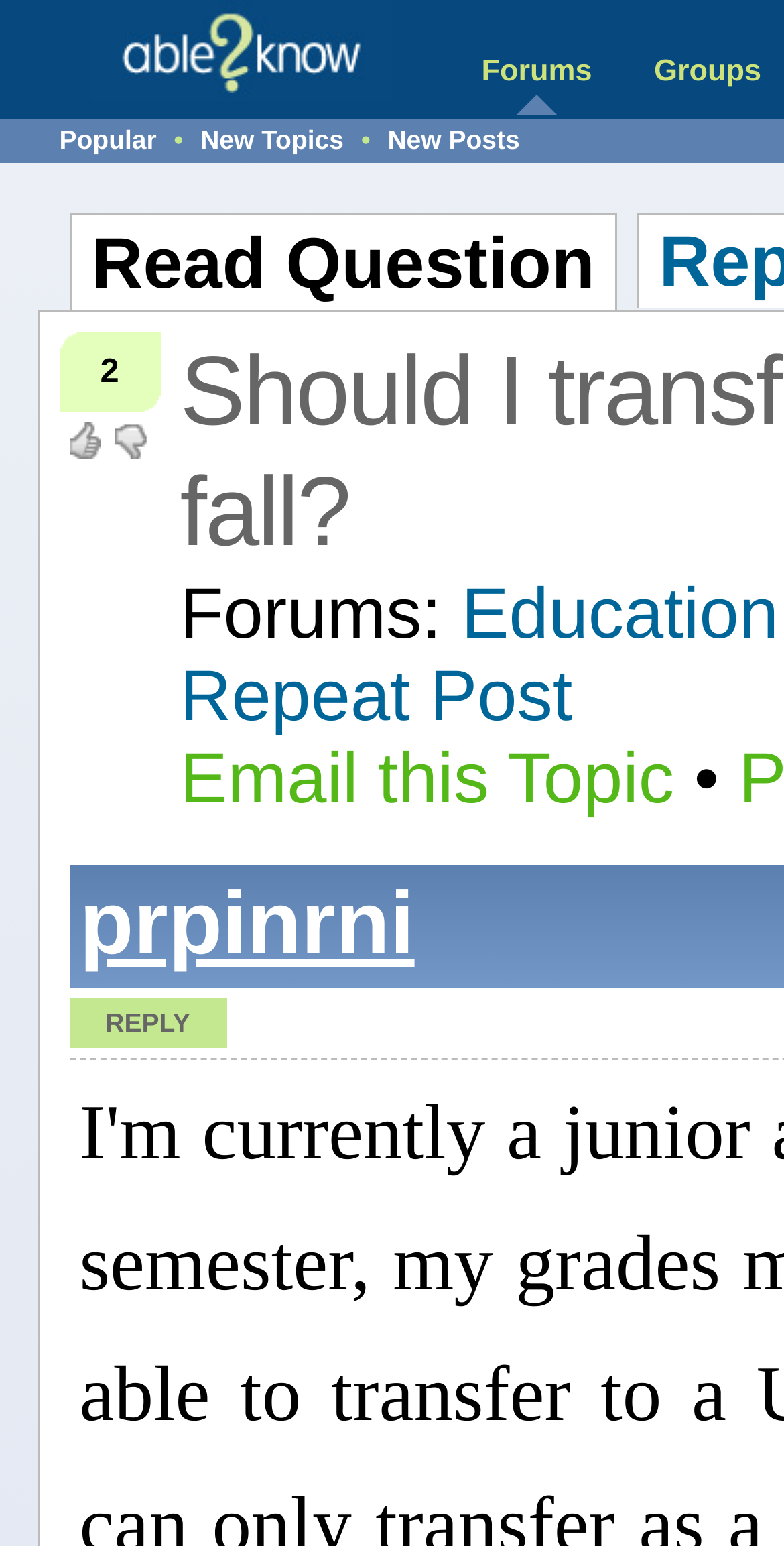Please identify the bounding box coordinates of the element I should click to complete this instruction: 'view Foreclosure Listings'. The coordinates should be given as four float numbers between 0 and 1, like this: [left, top, right, bottom].

None